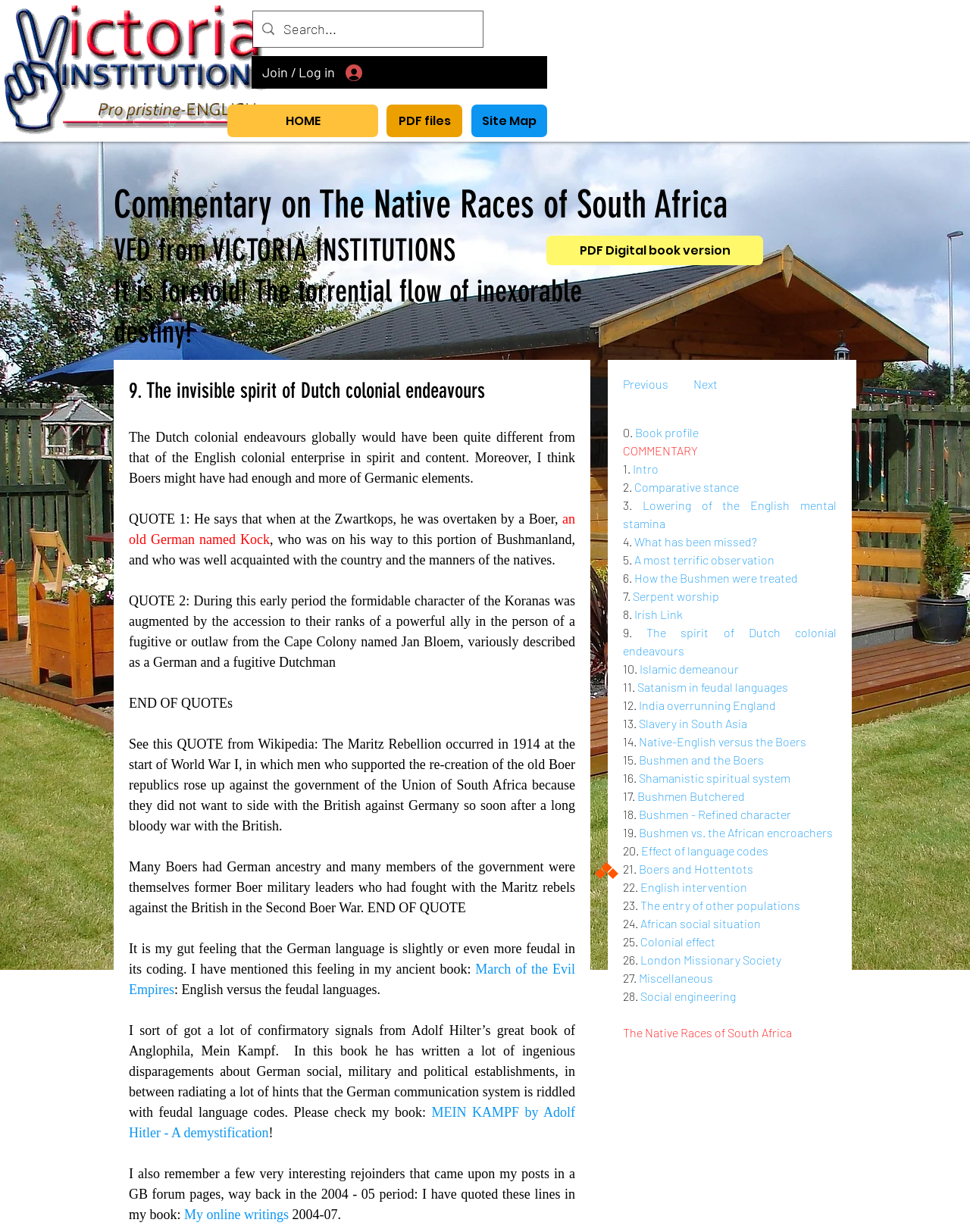What is the purpose of the search box?
Please provide an in-depth and detailed response to the question.

The search box is located next to the 'Join / Log in' button and has a placeholder text 'Search...', indicating that it is used to search the website for specific content.